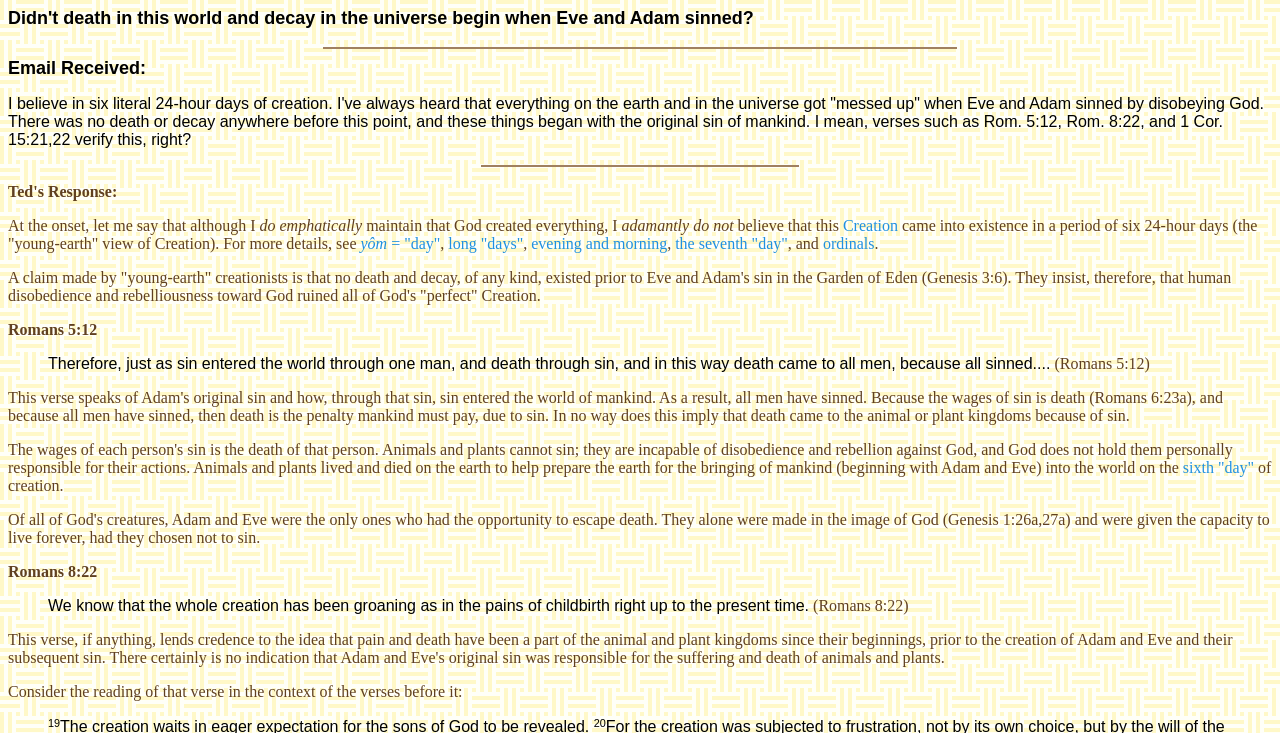Locate the bounding box coordinates of the clickable area needed to fulfill the instruction: "Follow The Catsup Museum on Facebook".

None